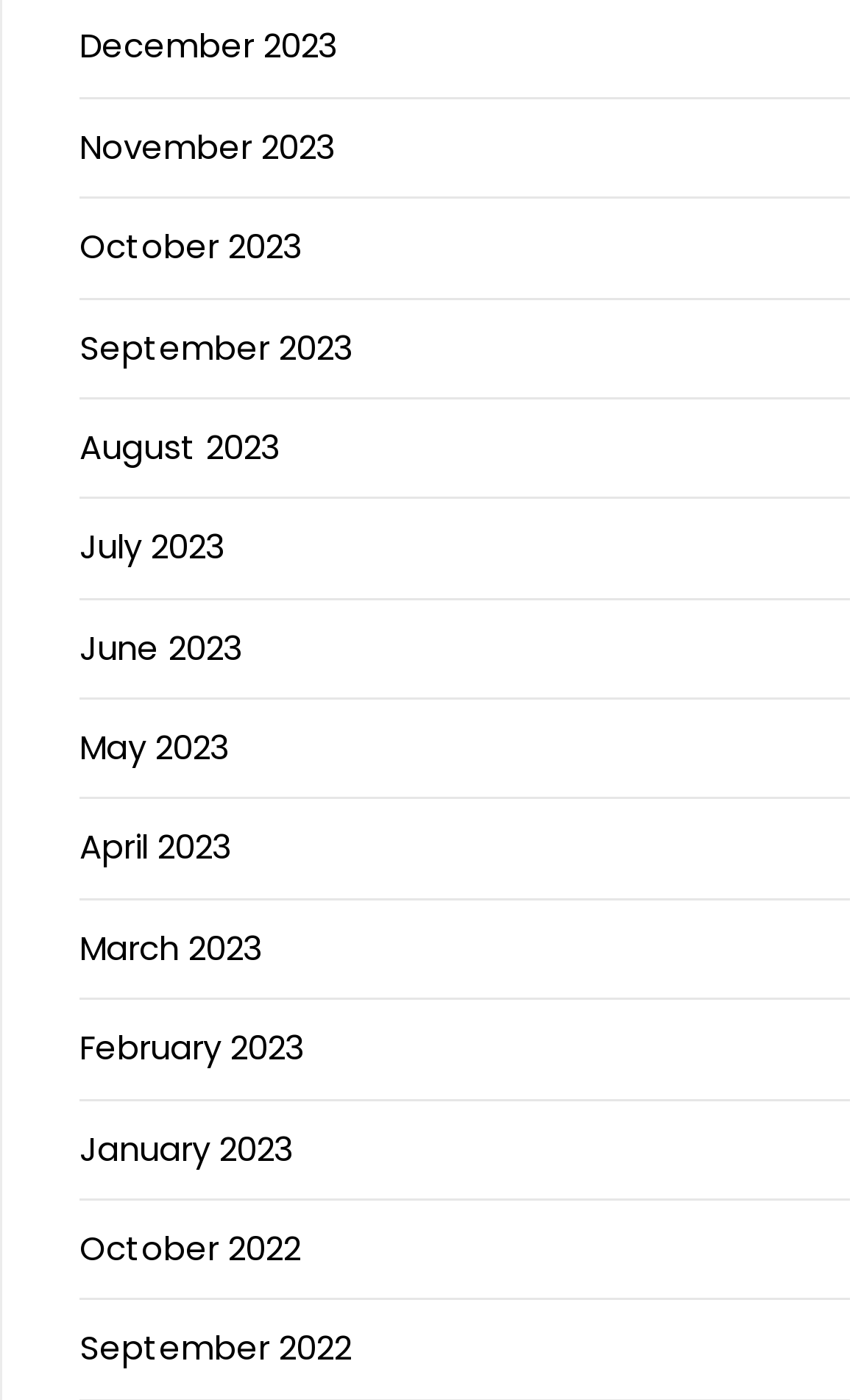Locate the bounding box coordinates of the element you need to click to accomplish the task described by this instruction: "View January 2023".

[0.092, 0.803, 0.341, 0.836]